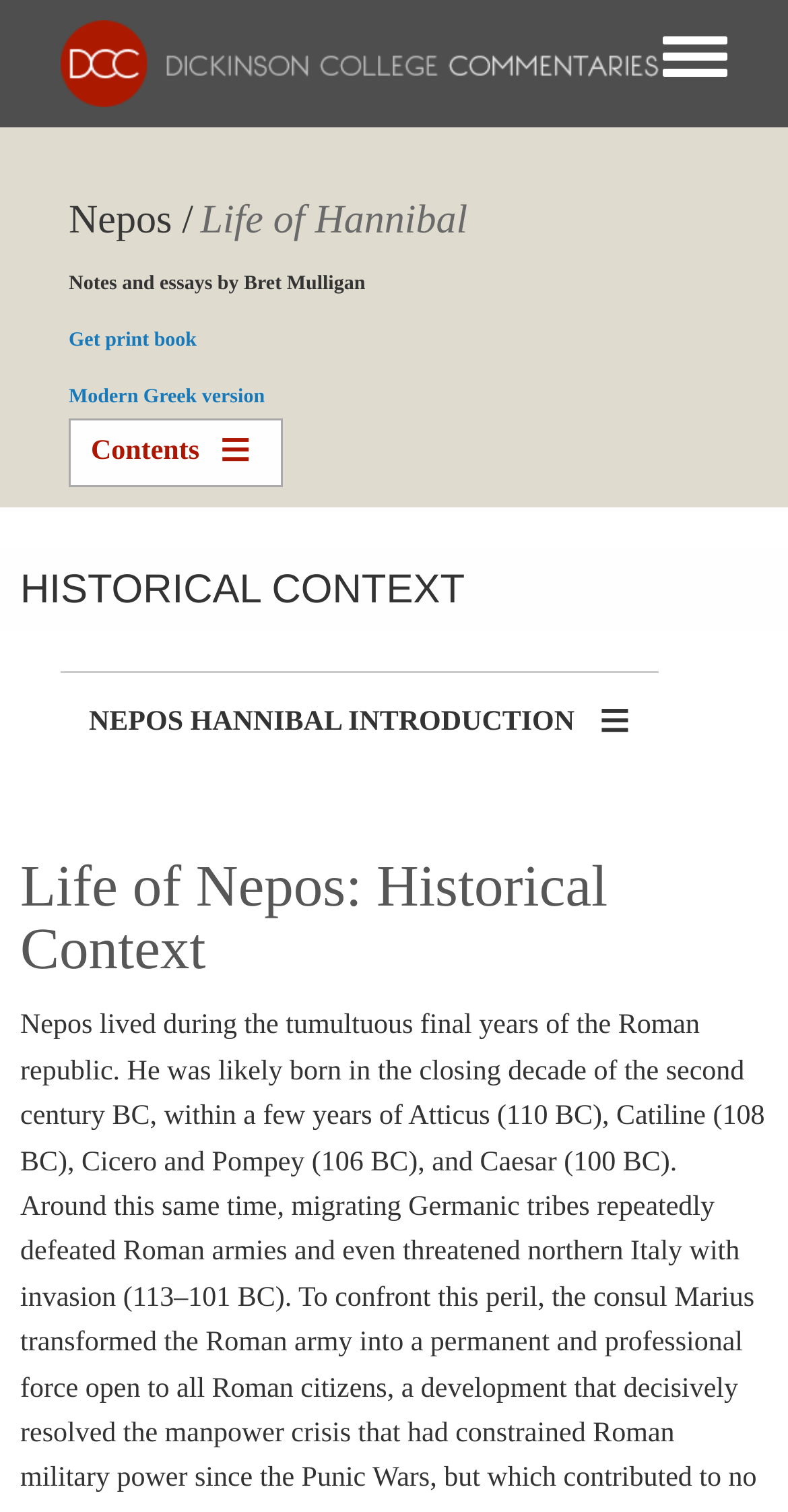Generate a comprehensive description of the contents of the webpage.

The webpage is about Historical Context, specifically related to Nepos and Hannibal, and is part of the Dickinson College Commentaries. 

At the top left, there is a link to the "Home" page, accompanied by a small image with the same label. To the right of this, there is a link to "Toggle menu". 

Below the "Home" link, there is a section with a title "Nepos /" followed by a link to "Life of Hannibal". Underneath this, there is a description "Notes and essays by Bret Mulligan". 

To the right of the description, there are three links: "Get print book", "Modern Greek version", and "Contents ≡". 

Further down, there is a prominent heading "HISTORICAL CONTEXT" that spans across the top half of the page. Below this heading, there is a complementary section that takes up the full width of the page. Within this section, there is a link to "NEPOS HANNIBAL INTRODUCTION ≡" on the left side, and a heading "Life of Nepos: Historical Context" that stretches across the page.